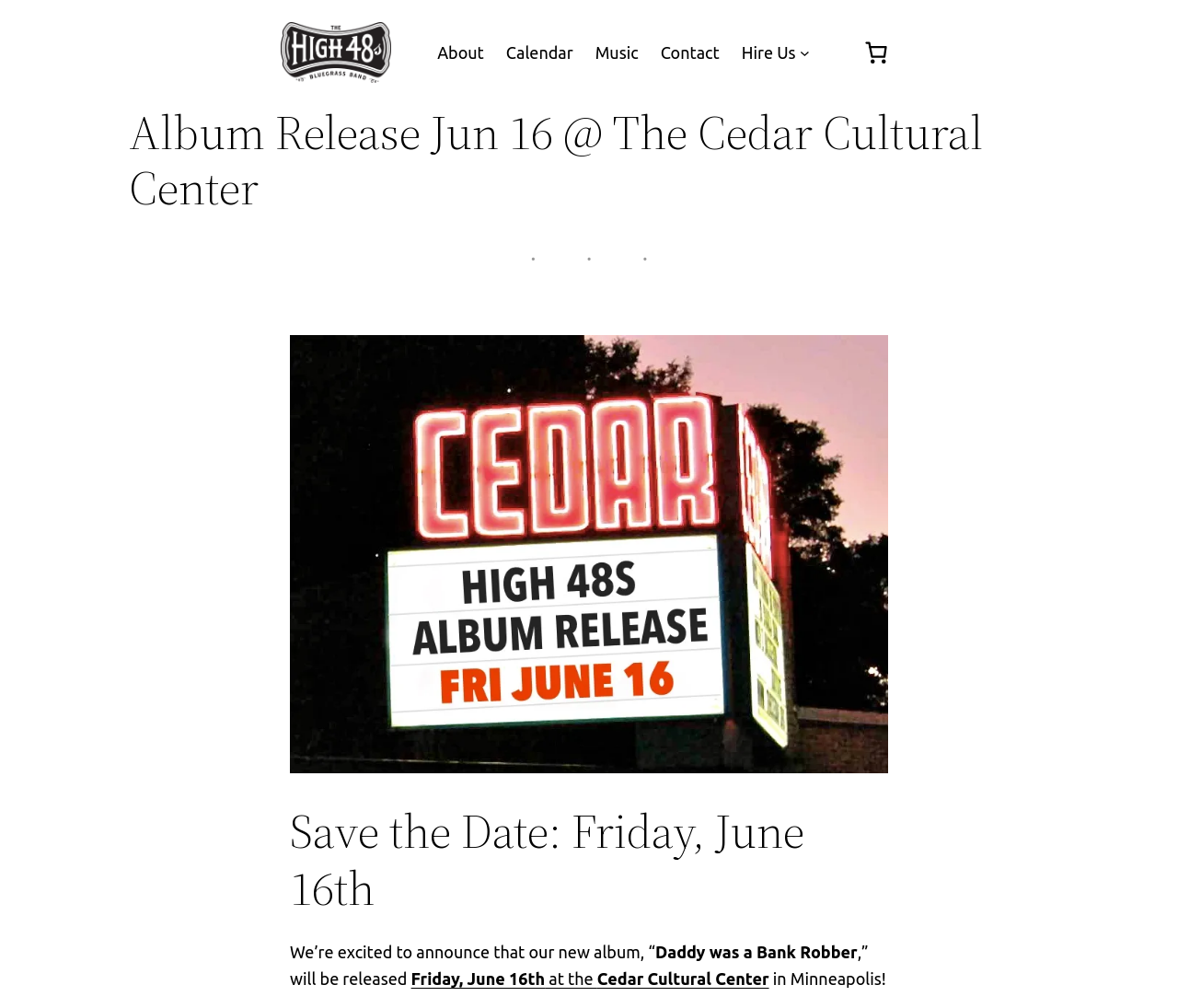Identify the bounding box coordinates of the area you need to click to perform the following instruction: "View Calendar".

[0.43, 0.039, 0.486, 0.065]